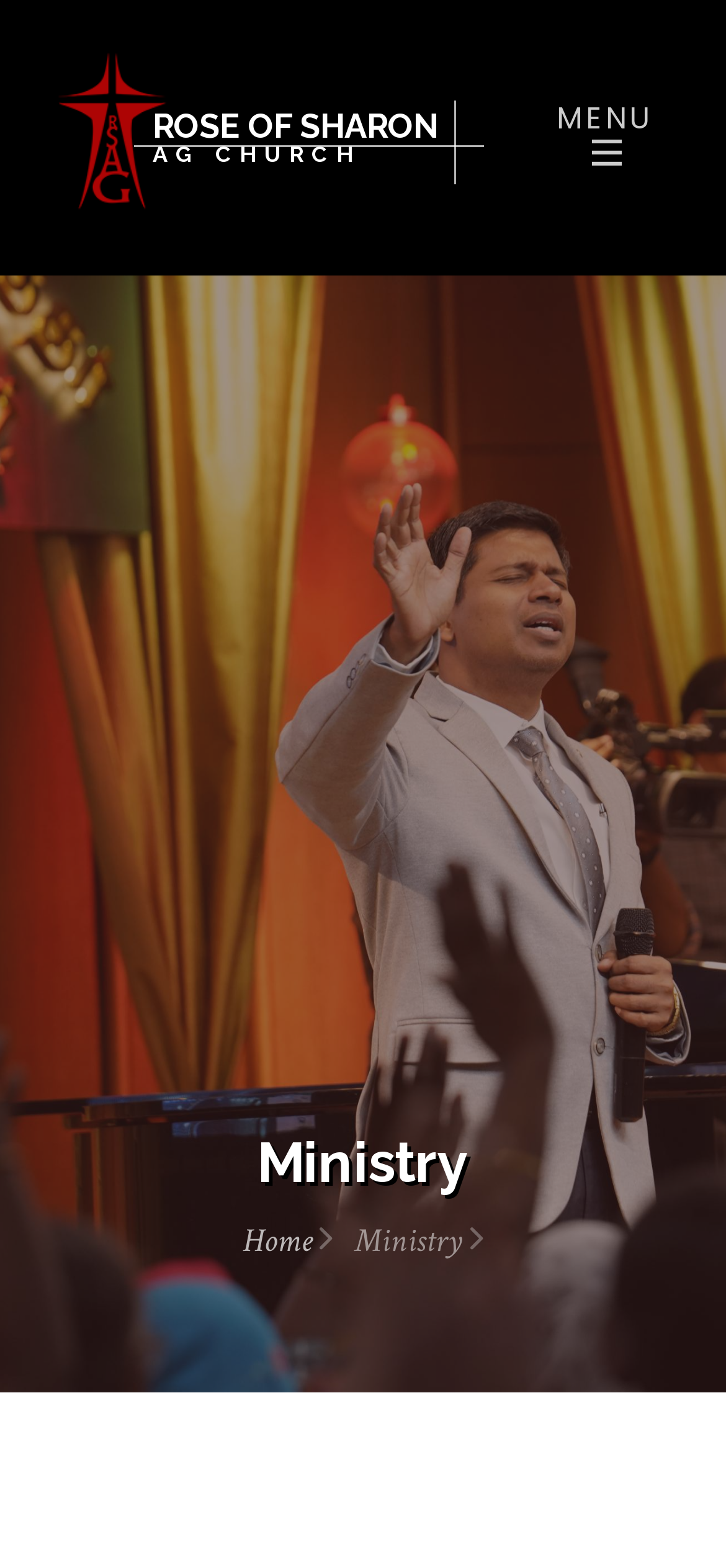Answer the following query concisely with a single word or phrase:
What is the purpose of the button?

Toggle navigation